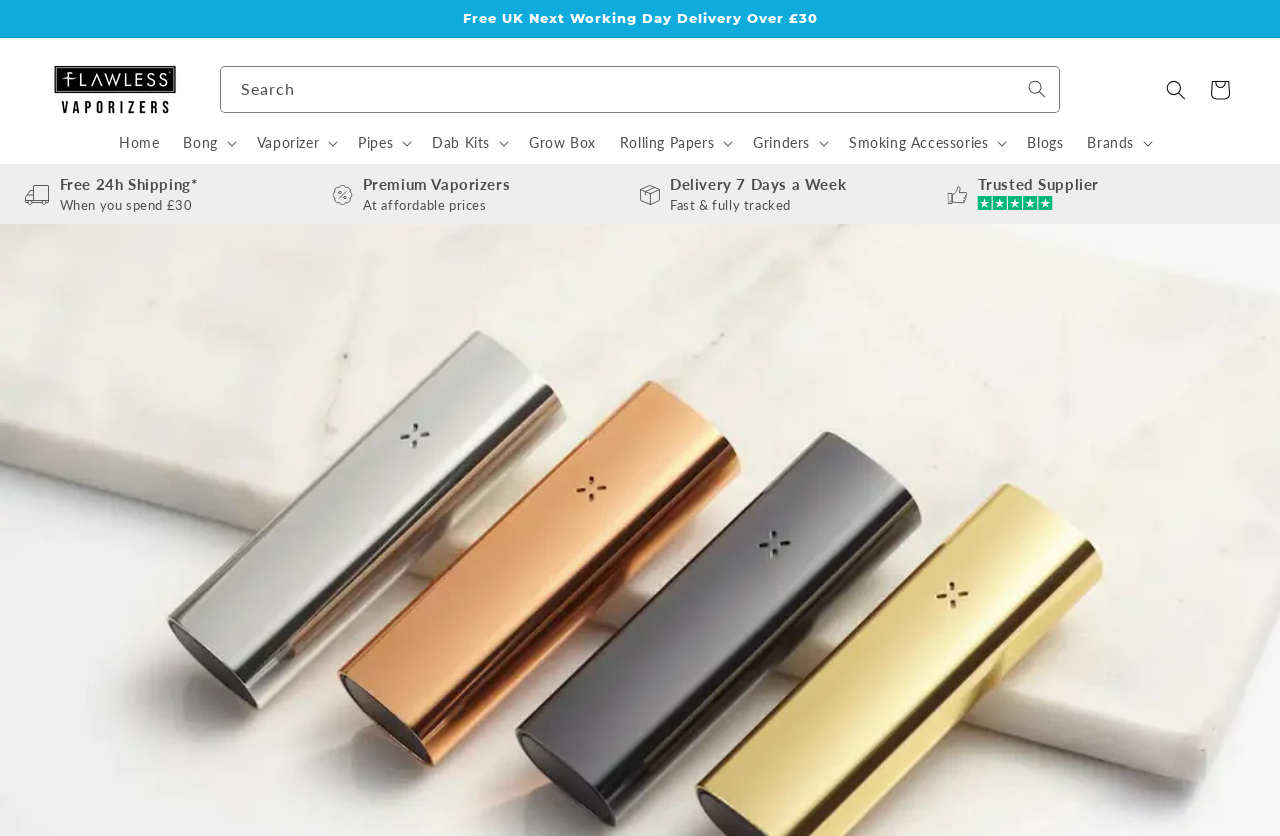Answer the question in a single word or phrase:
What is the purpose of the search bar?

To search products